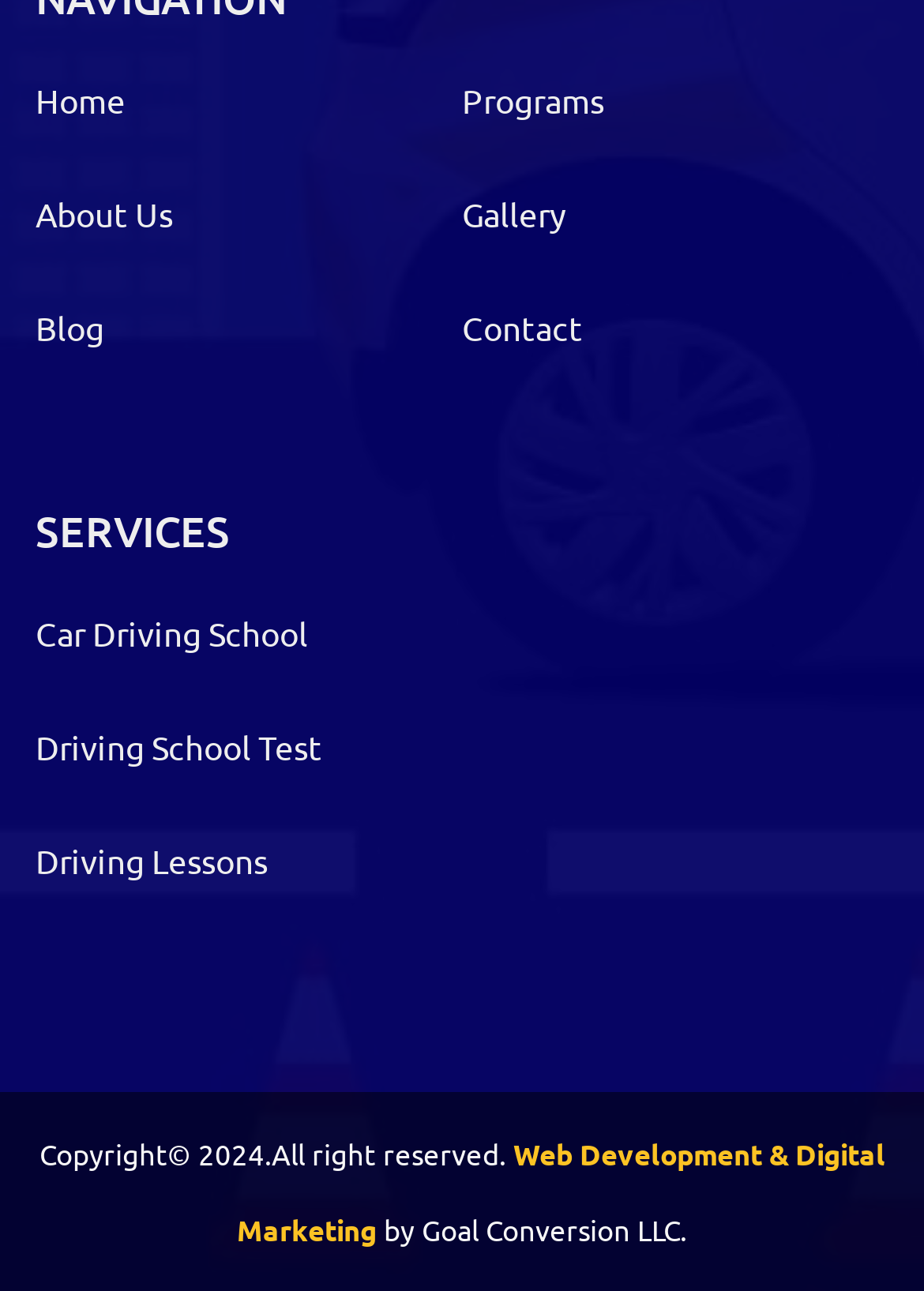Determine the coordinates of the bounding box for the clickable area needed to execute this instruction: "read blog posts".

[0.038, 0.238, 0.113, 0.271]